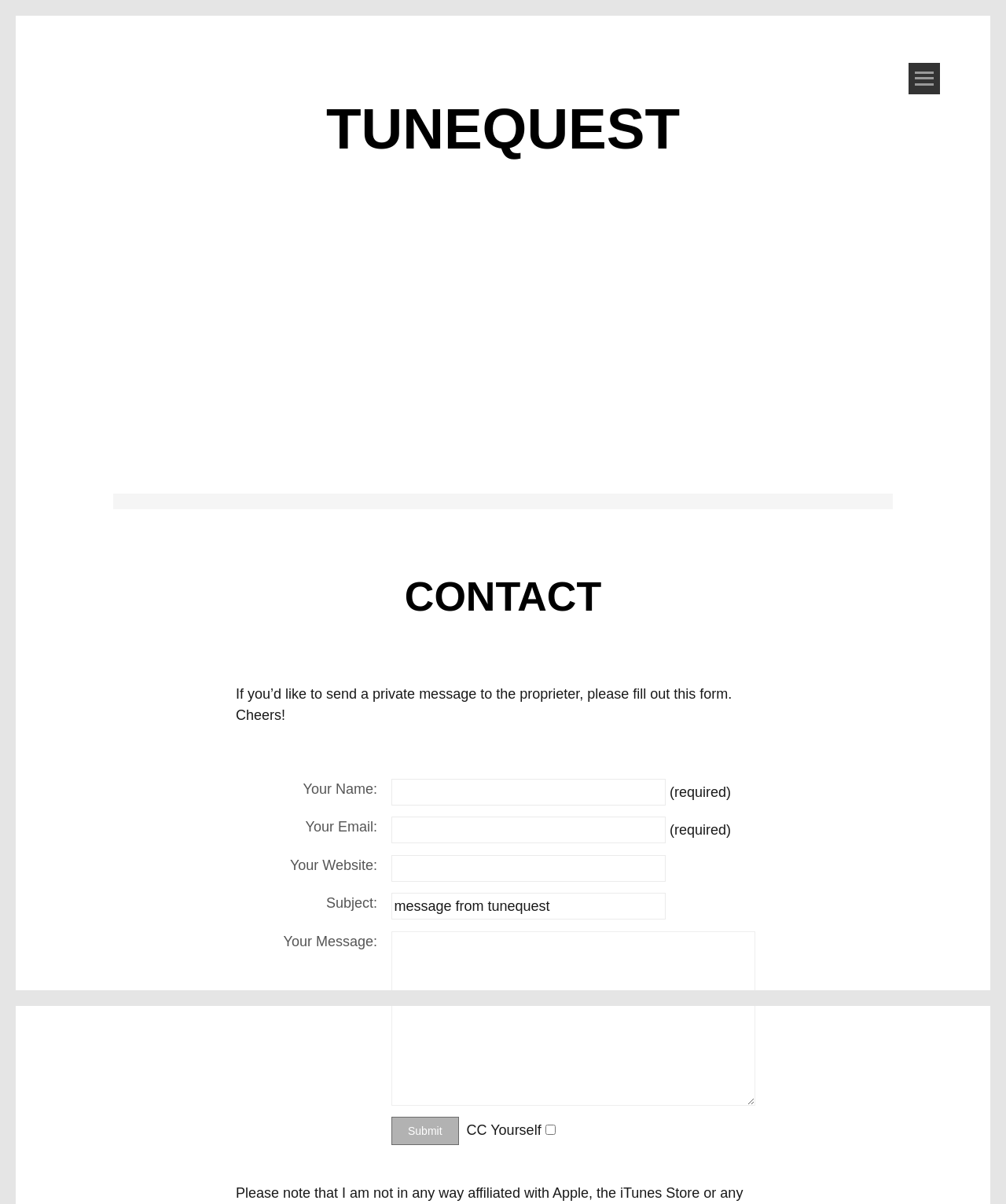How many fields are required in the contact form?
Answer the question with a single word or phrase derived from the image.

None